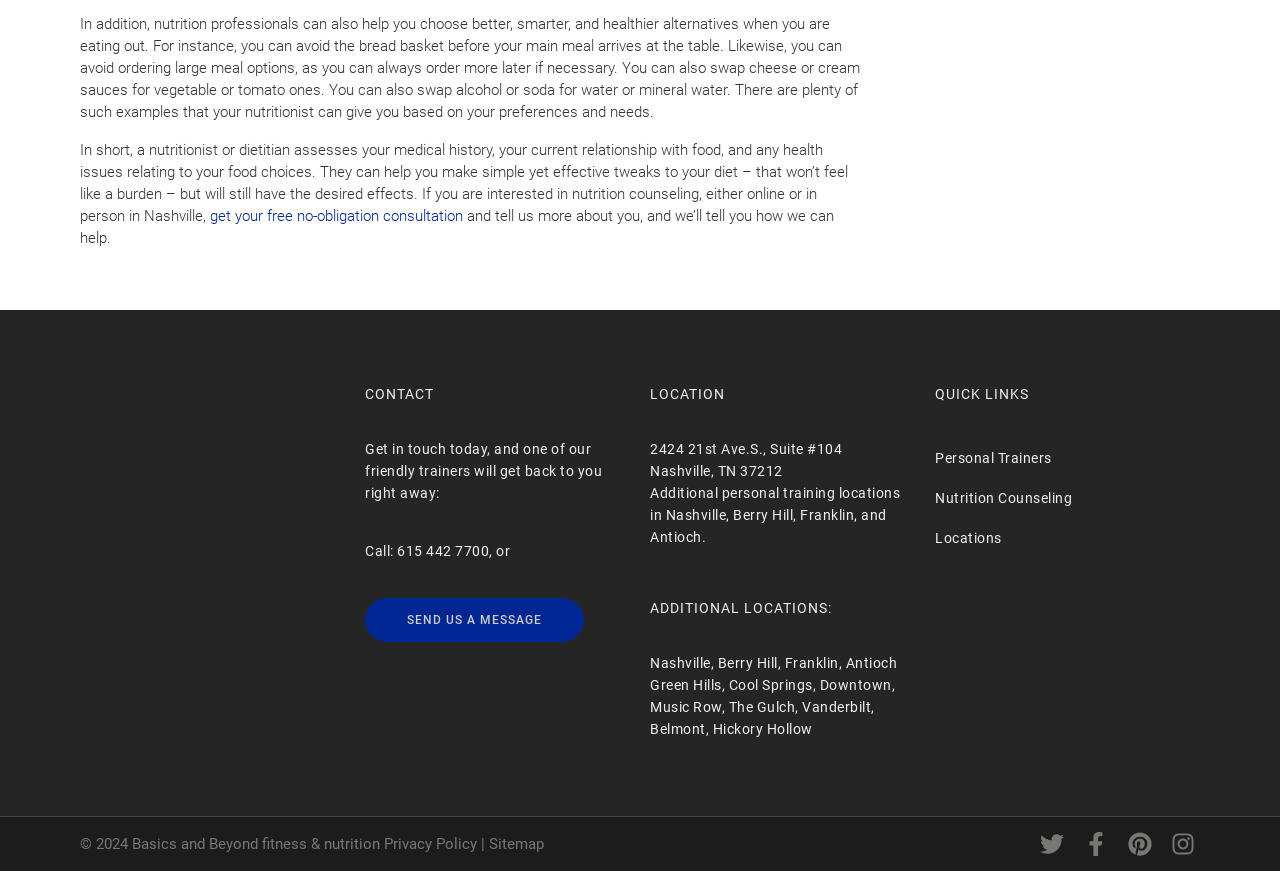Find the bounding box coordinates for the area you need to click to carry out the instruction: "get a free no-obligation consultation". The coordinates should be four float numbers between 0 and 1, indicated as [left, top, right, bottom].

[0.164, 0.238, 0.362, 0.258]